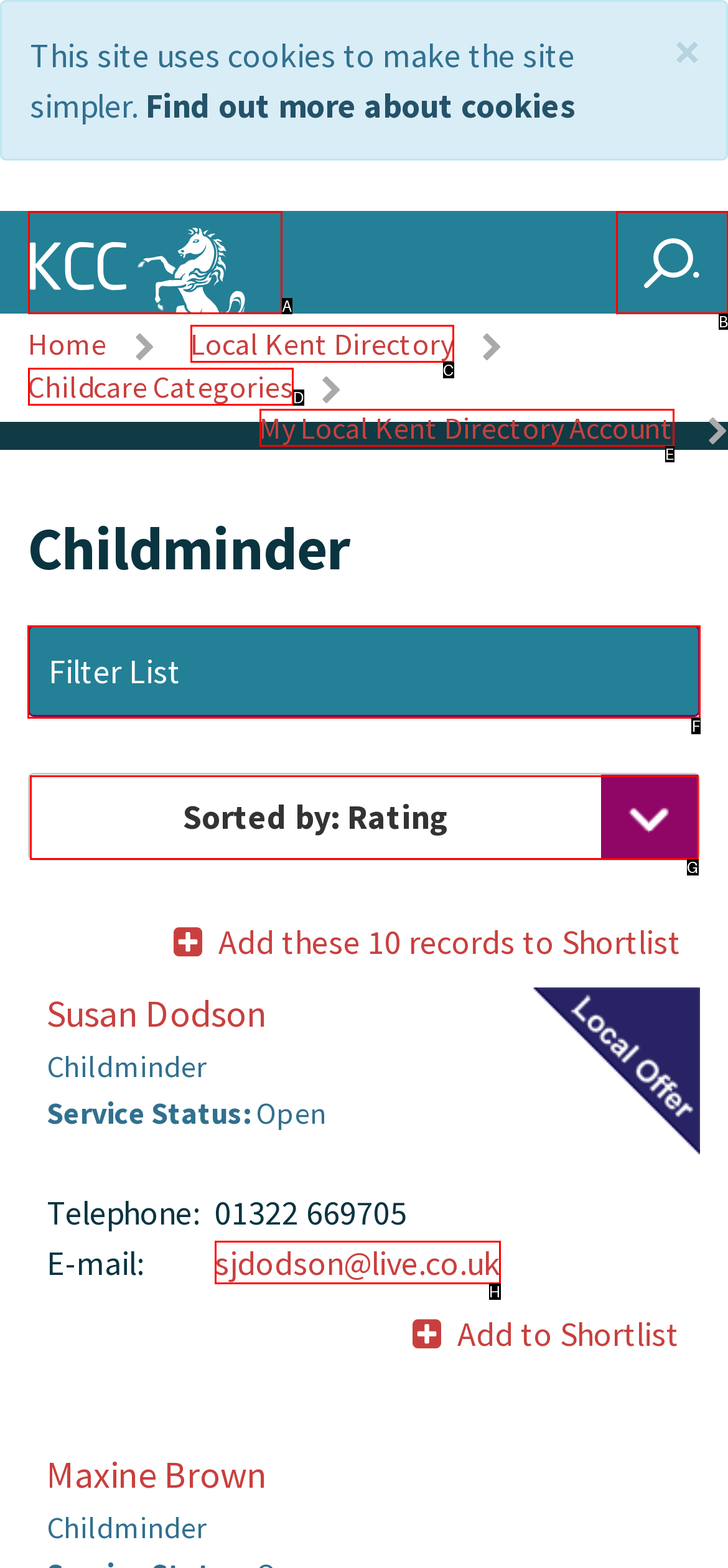Identify the HTML element you need to click to achieve the task: Filter the list. Respond with the corresponding letter of the option.

F